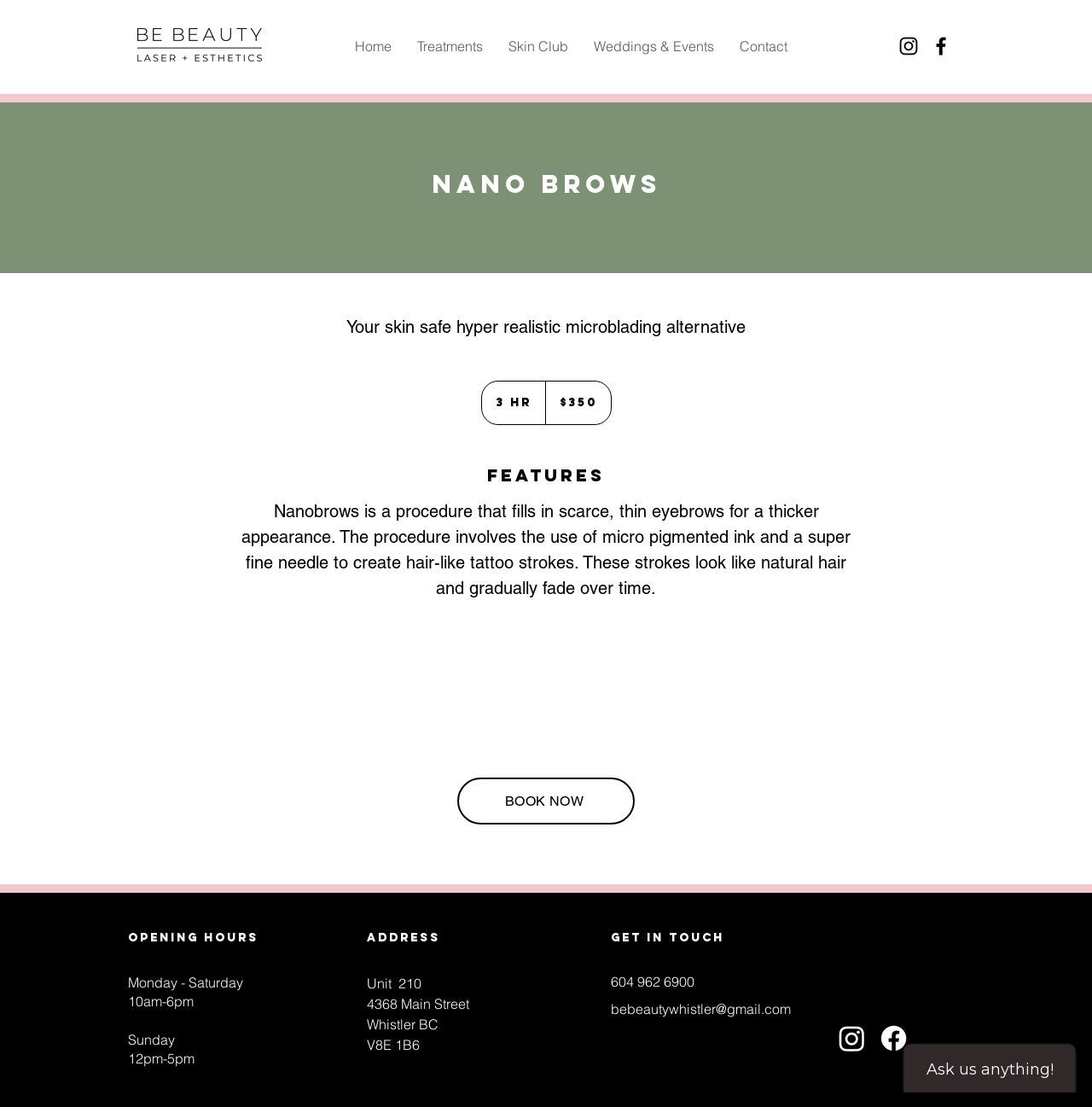Pinpoint the bounding box coordinates of the clickable element to carry out the following instruction: "Book Now."

[0.419, 0.702, 0.581, 0.745]